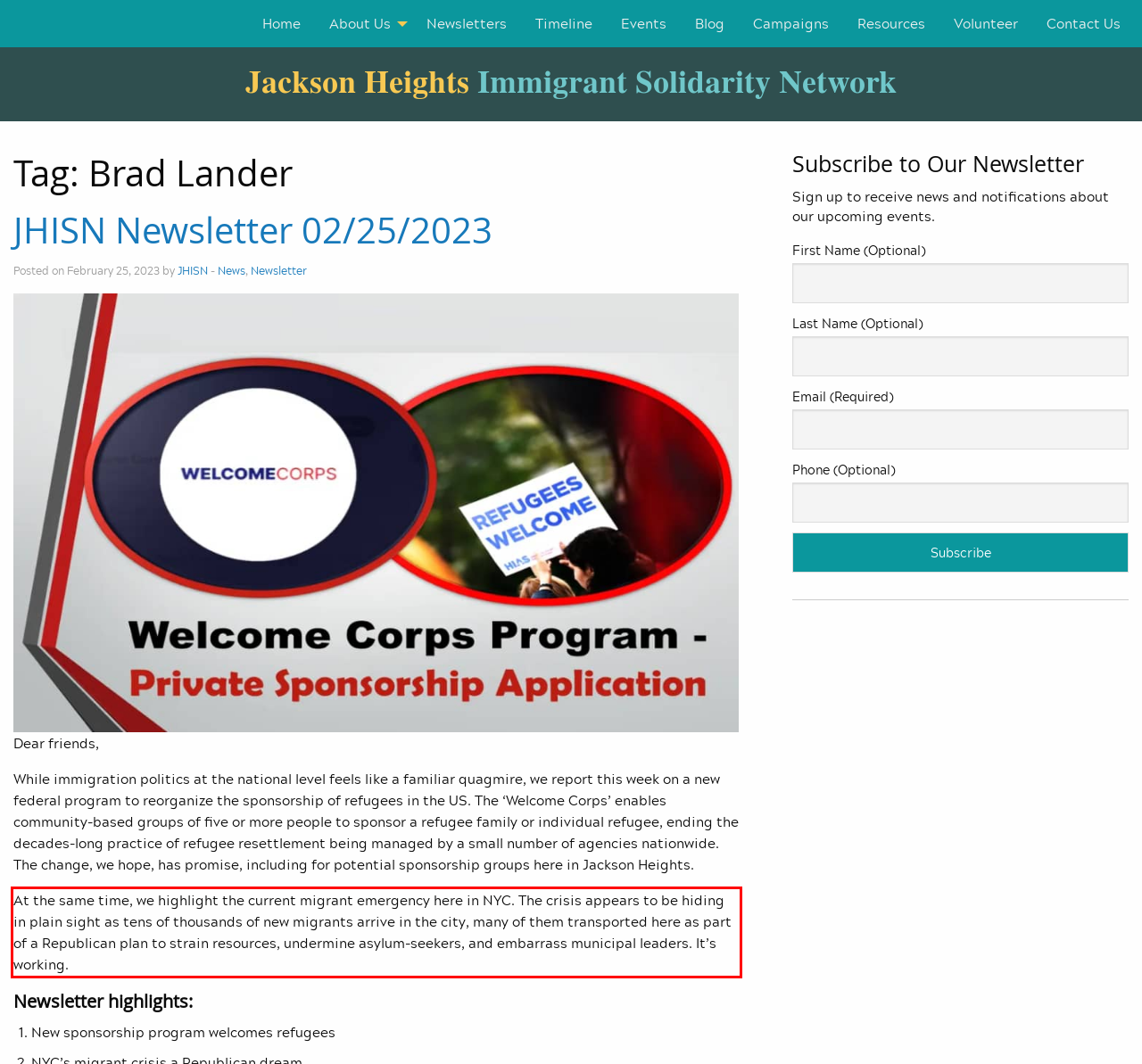Extract and provide the text found inside the red rectangle in the screenshot of the webpage.

At the same time, we highlight the current migrant emergency here in NYC. The crisis appears to be hiding in plain sight as tens of thousands of new migrants arrive in the city, many of them transported here as part of a Republican plan to strain resources, undermine asylum-seekers, and embarrass municipal leaders. It’s working.